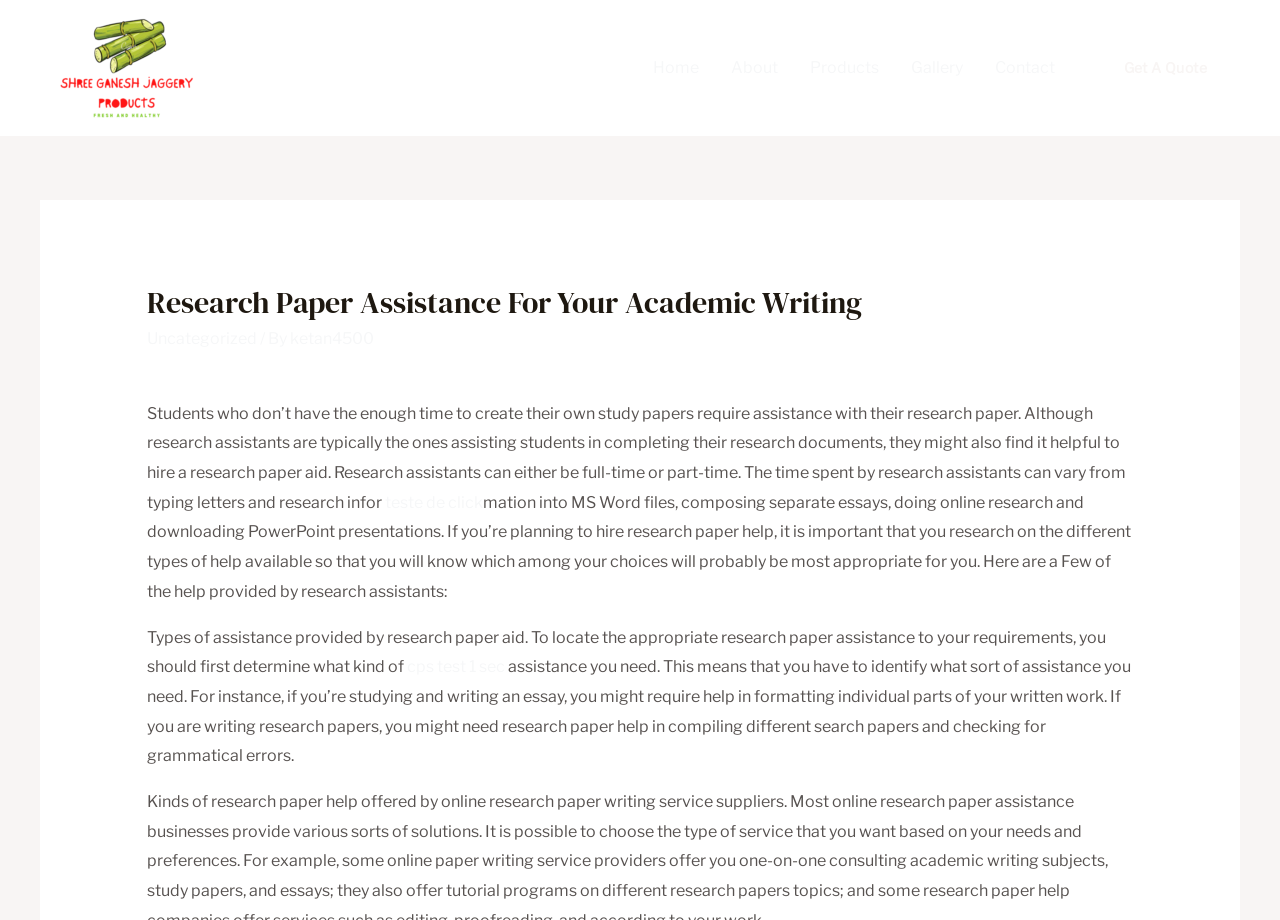Please respond to the question using a single word or phrase:
What is the role of research paper aid?

Compiling search papers